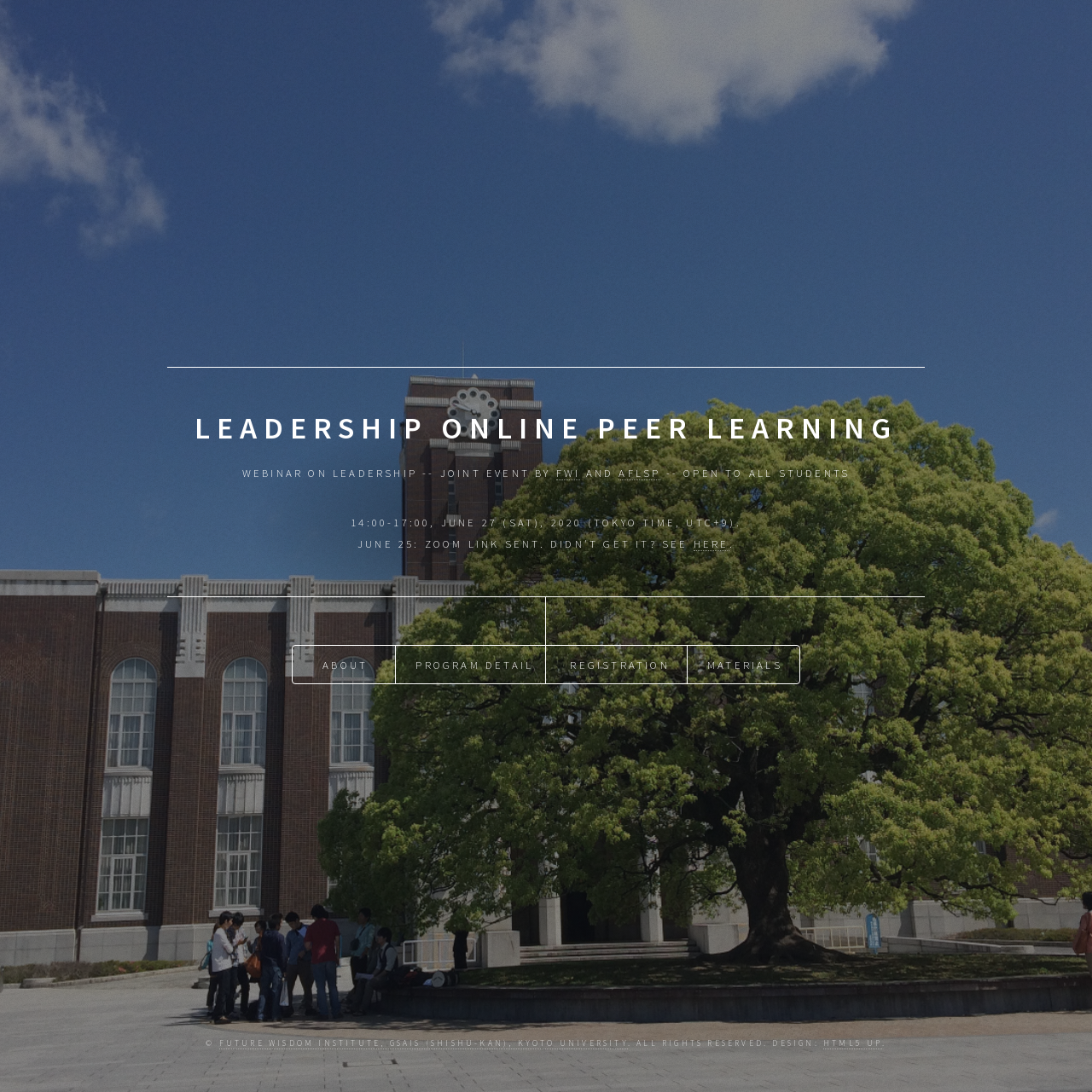What is the date of the webinar?
Can you provide a detailed and comprehensive answer to the question?

The date of the webinar can be found in the static text '14:00-17:00, JUNE 27 (SAT), 2020 (TOKYO TIME, UTC+9).' which explicitly states the date of the webinar.